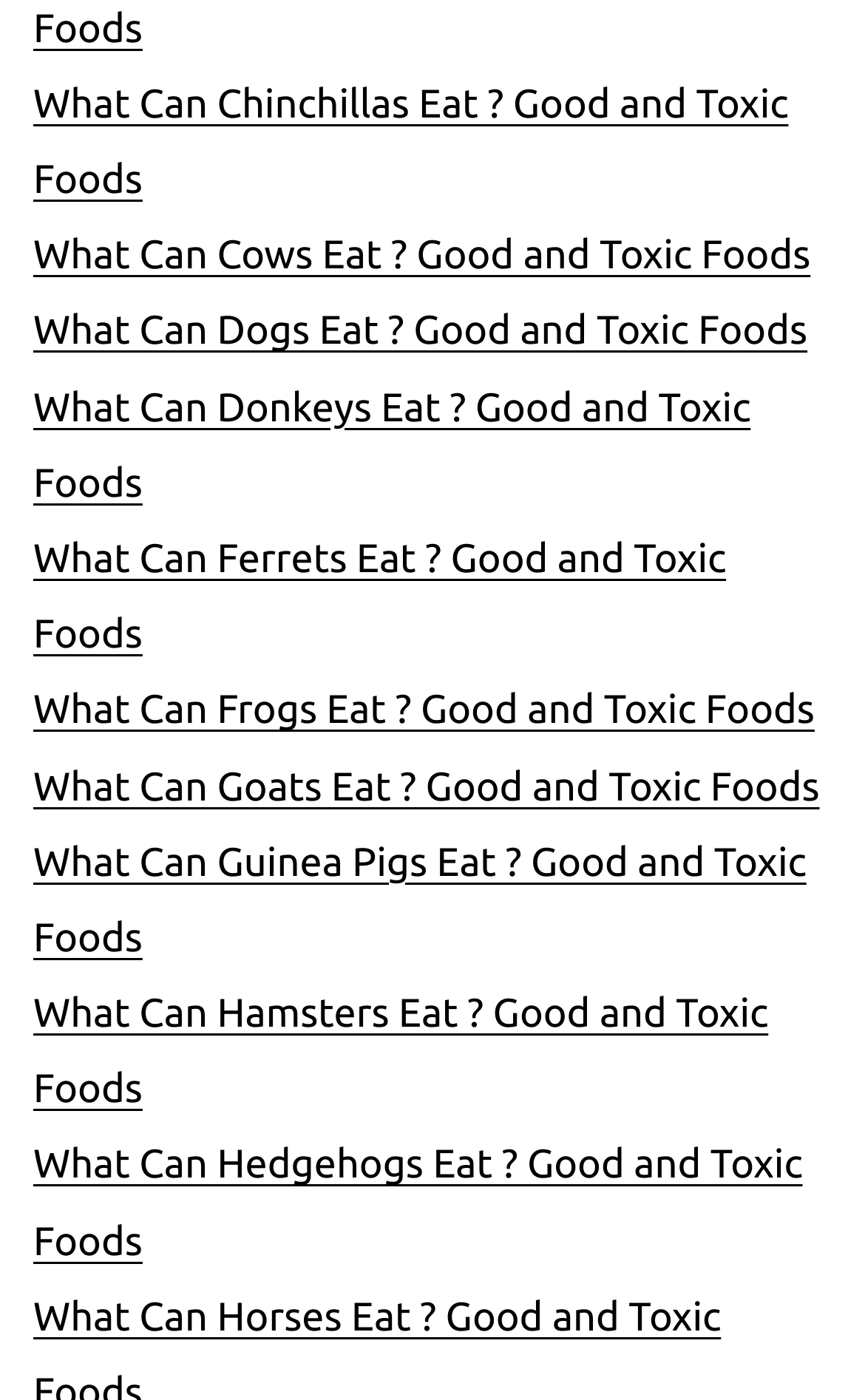Please find the bounding box coordinates of the section that needs to be clicked to achieve this instruction: "explore what dogs can eat".

[0.038, 0.221, 0.933, 0.253]